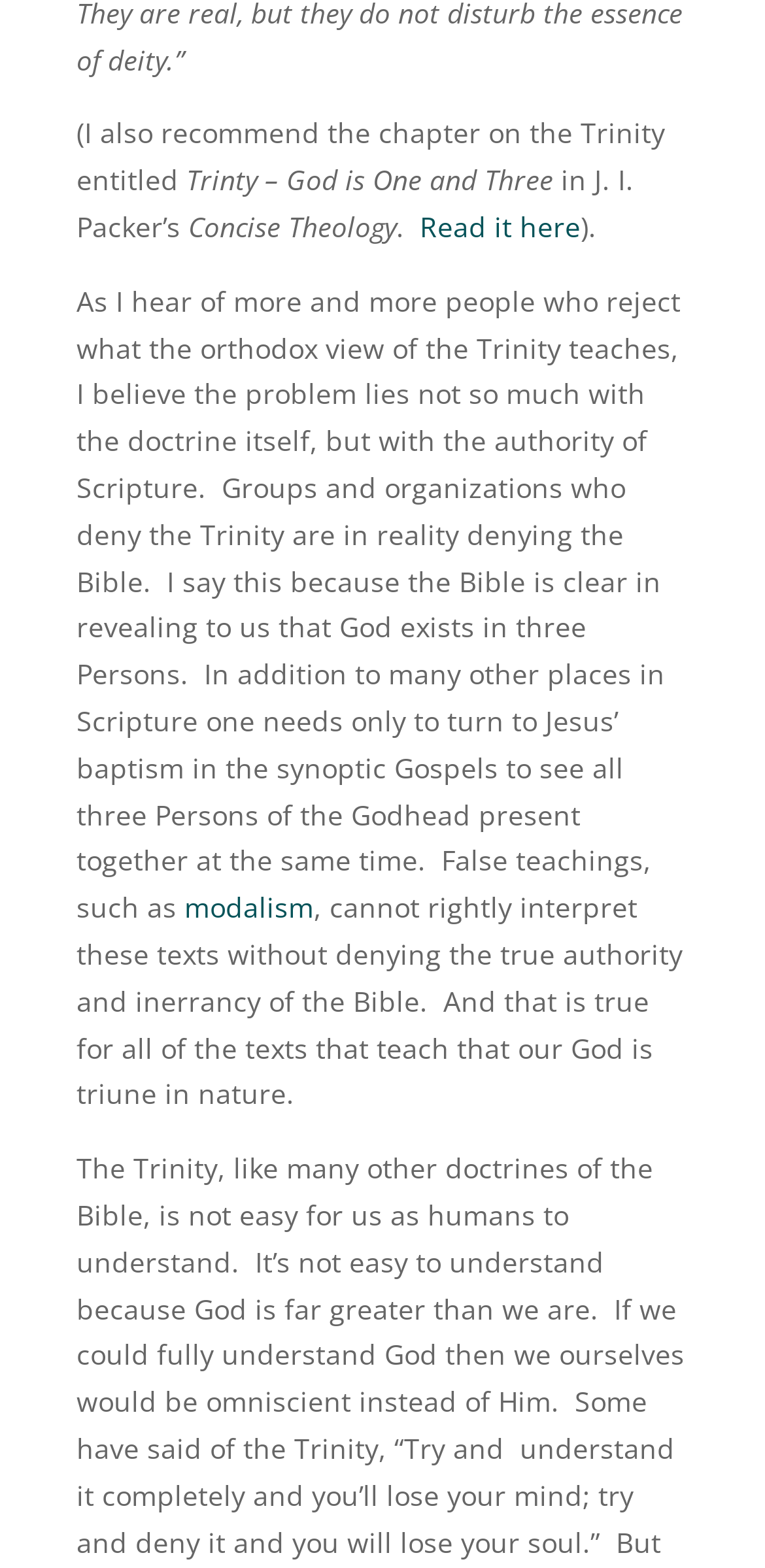Use a single word or phrase to respond to the question:
What is the title of the chapter recommended?

Trinity – God is One and Three